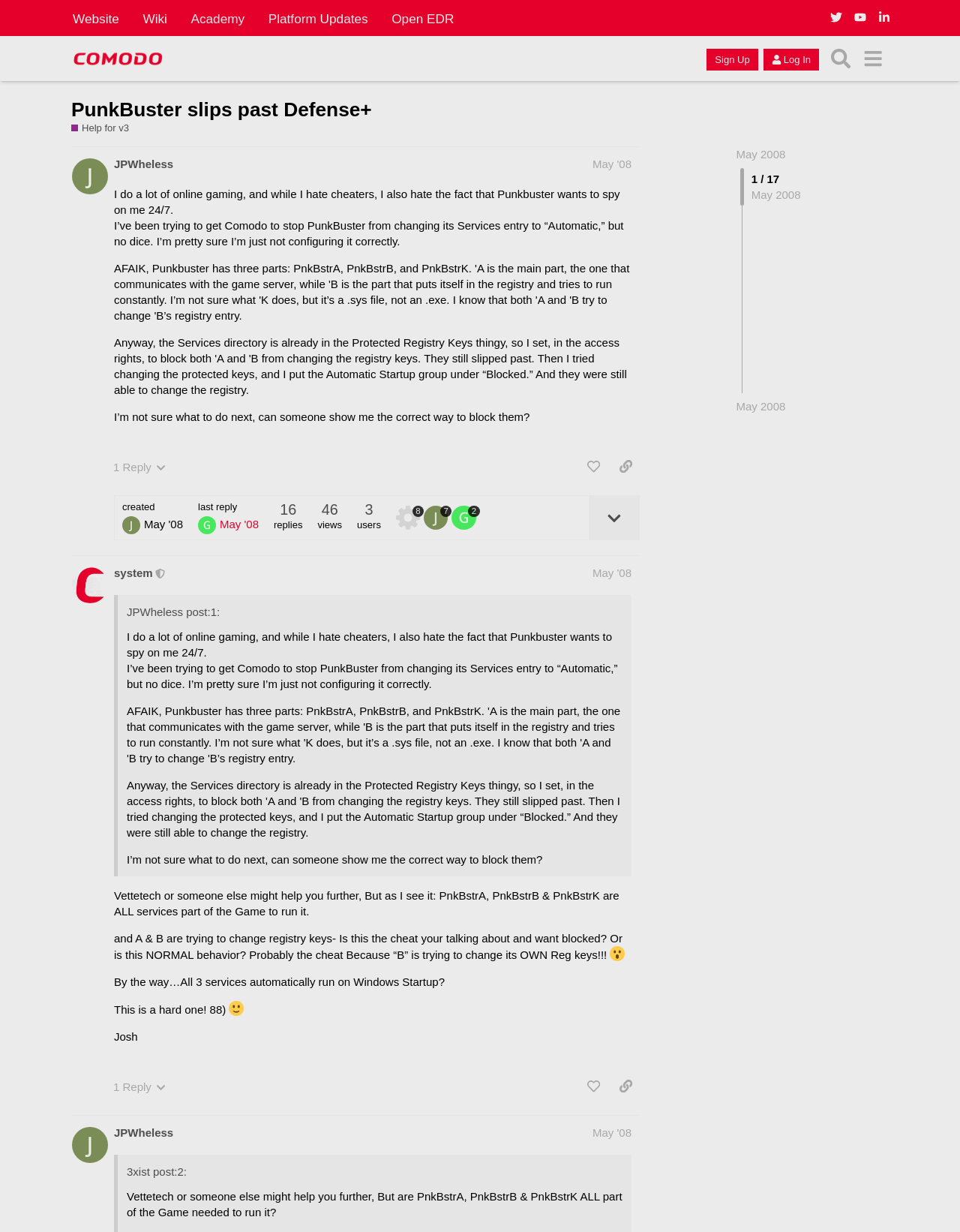Determine the bounding box coordinates for the clickable element to execute this instruction: "View the topic details". Provide the coordinates as four float numbers between 0 and 1, i.e., [left, top, right, bottom].

[0.613, 0.403, 0.666, 0.438]